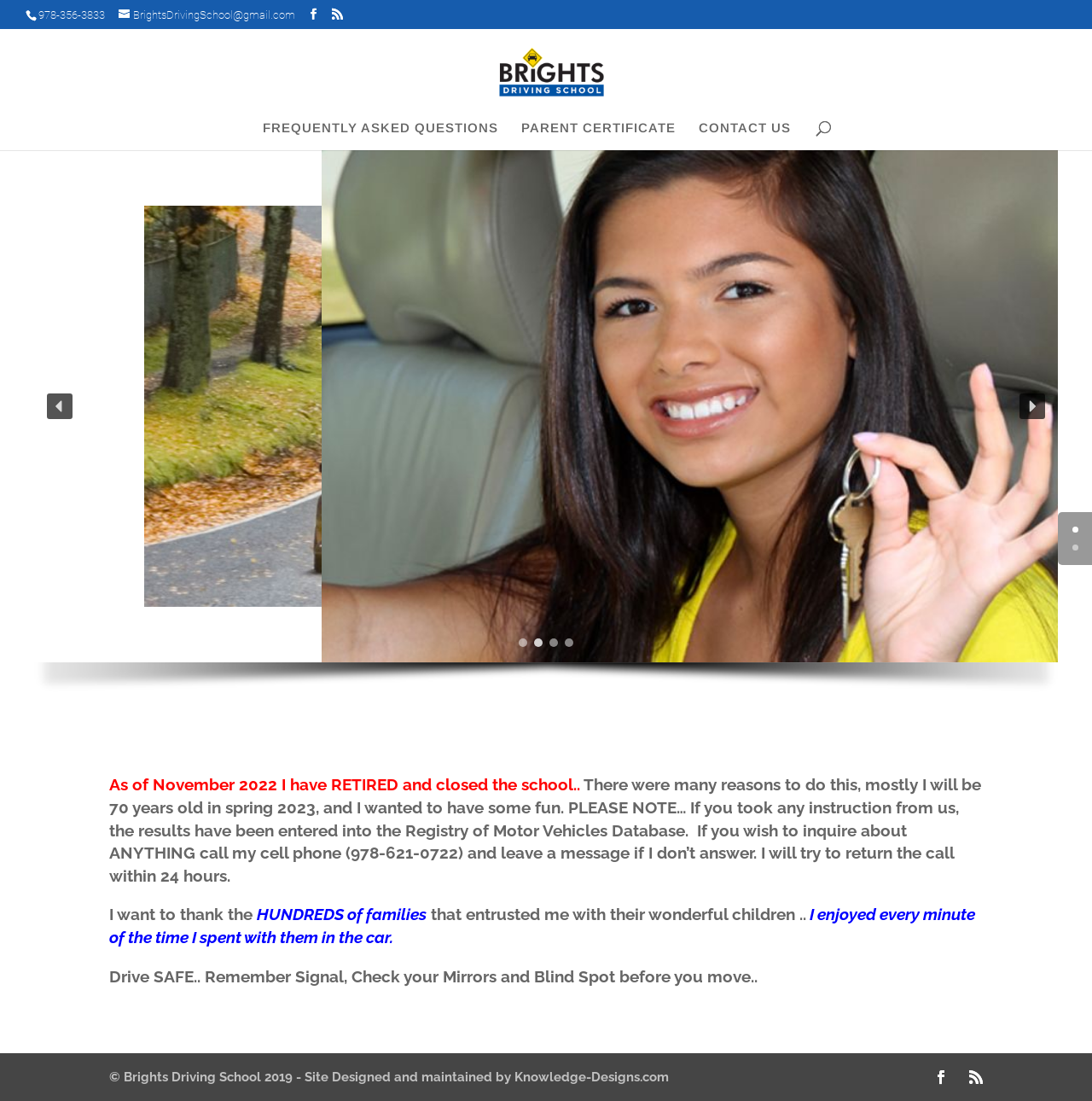Determine the bounding box coordinates of the element's region needed to click to follow the instruction: "Go to the CONTACT US page". Provide these coordinates as four float numbers between 0 and 1, formatted as [left, top, right, bottom].

[0.64, 0.111, 0.724, 0.136]